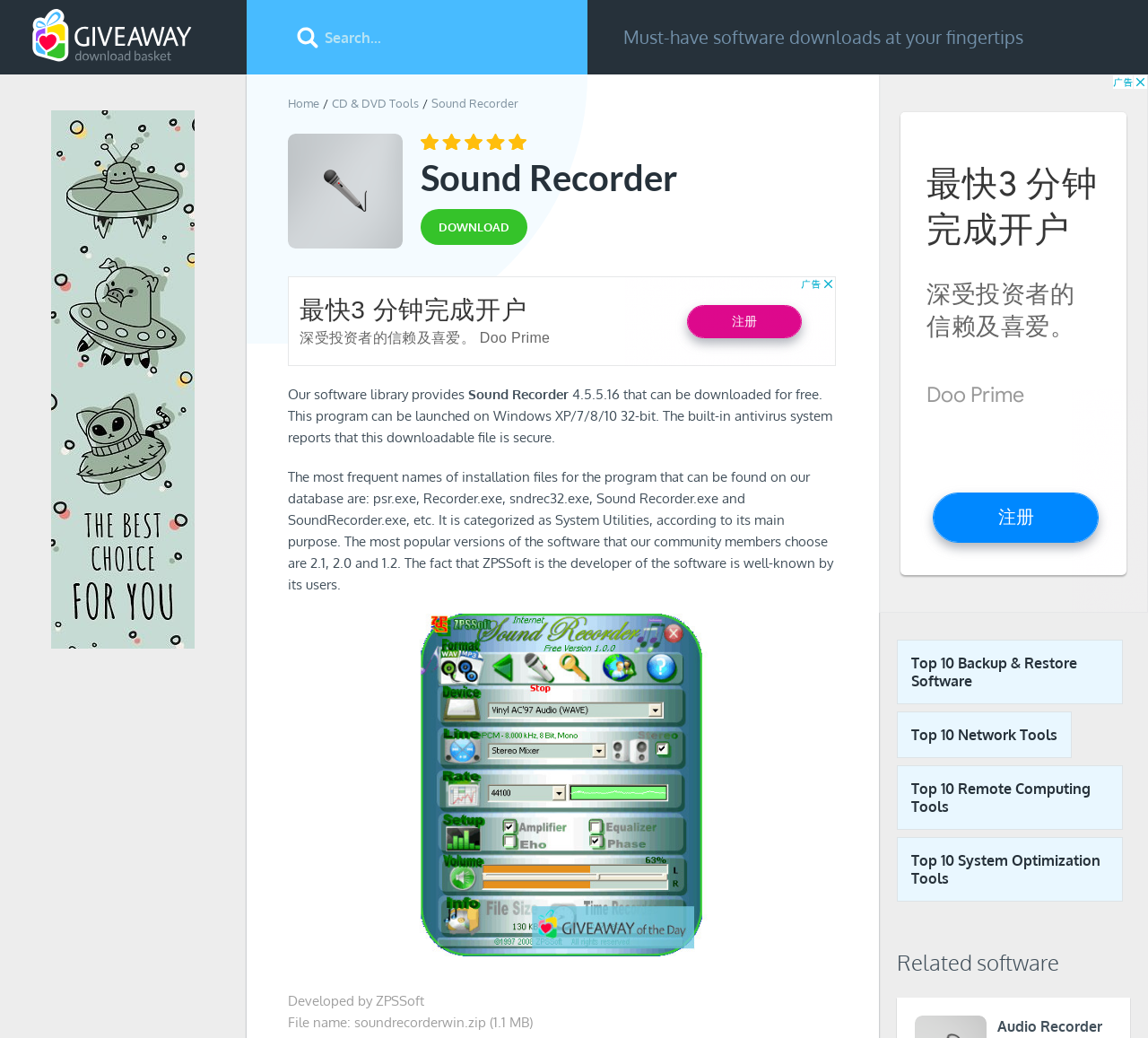What is the file name of the downloadable software?
Could you answer the question in a detailed manner, providing as much information as possible?

The file name of the downloadable software is obtained from the StaticText element with the text 'File name: soundrecorderwin.zip (1.1 MB)' at coordinates [0.251, 0.977, 0.464, 0.993].